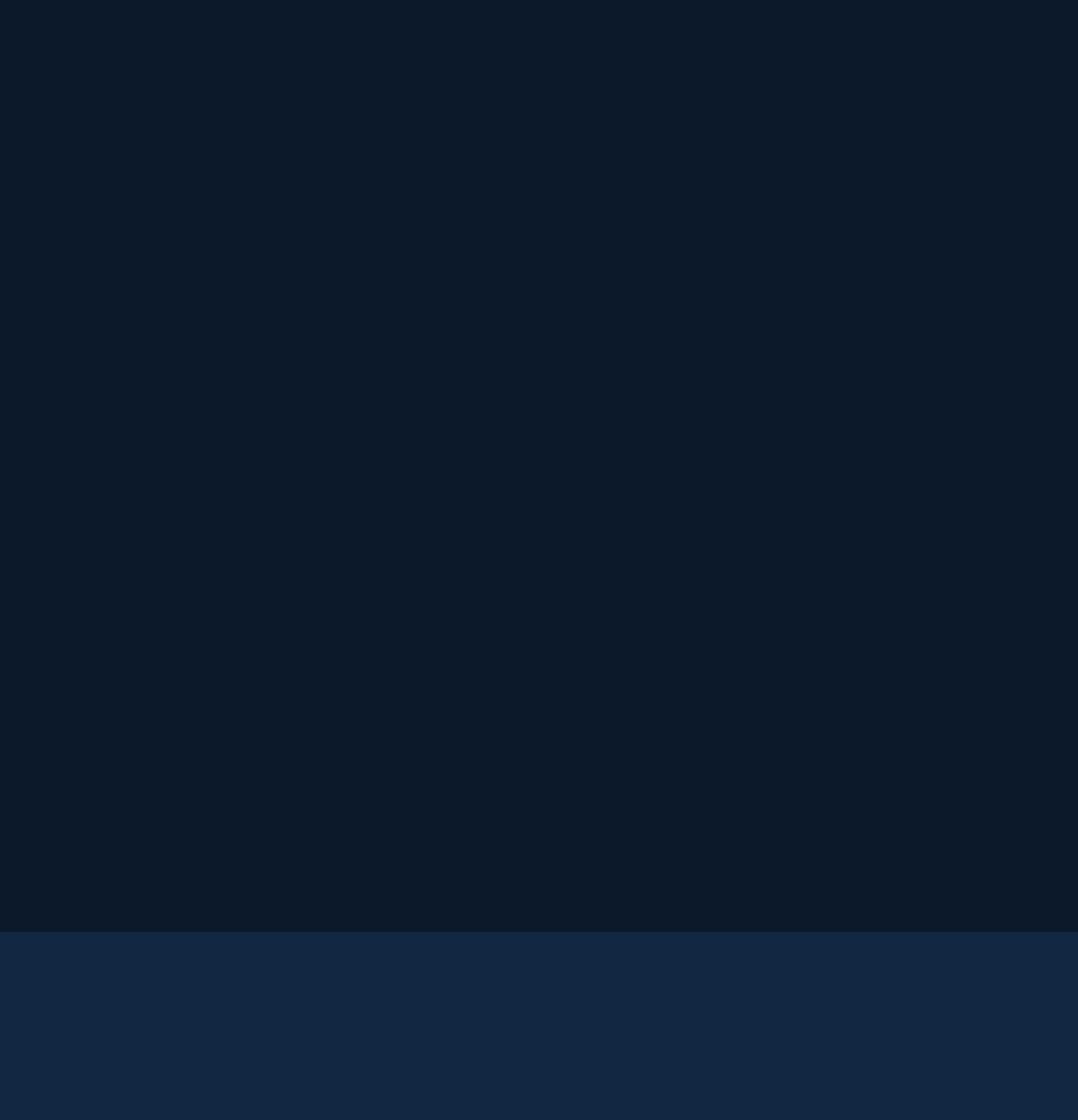How many locations have 'BY APPOINTMENT ONLY' mentioned?
Based on the screenshot, answer the question with a single word or phrase.

6